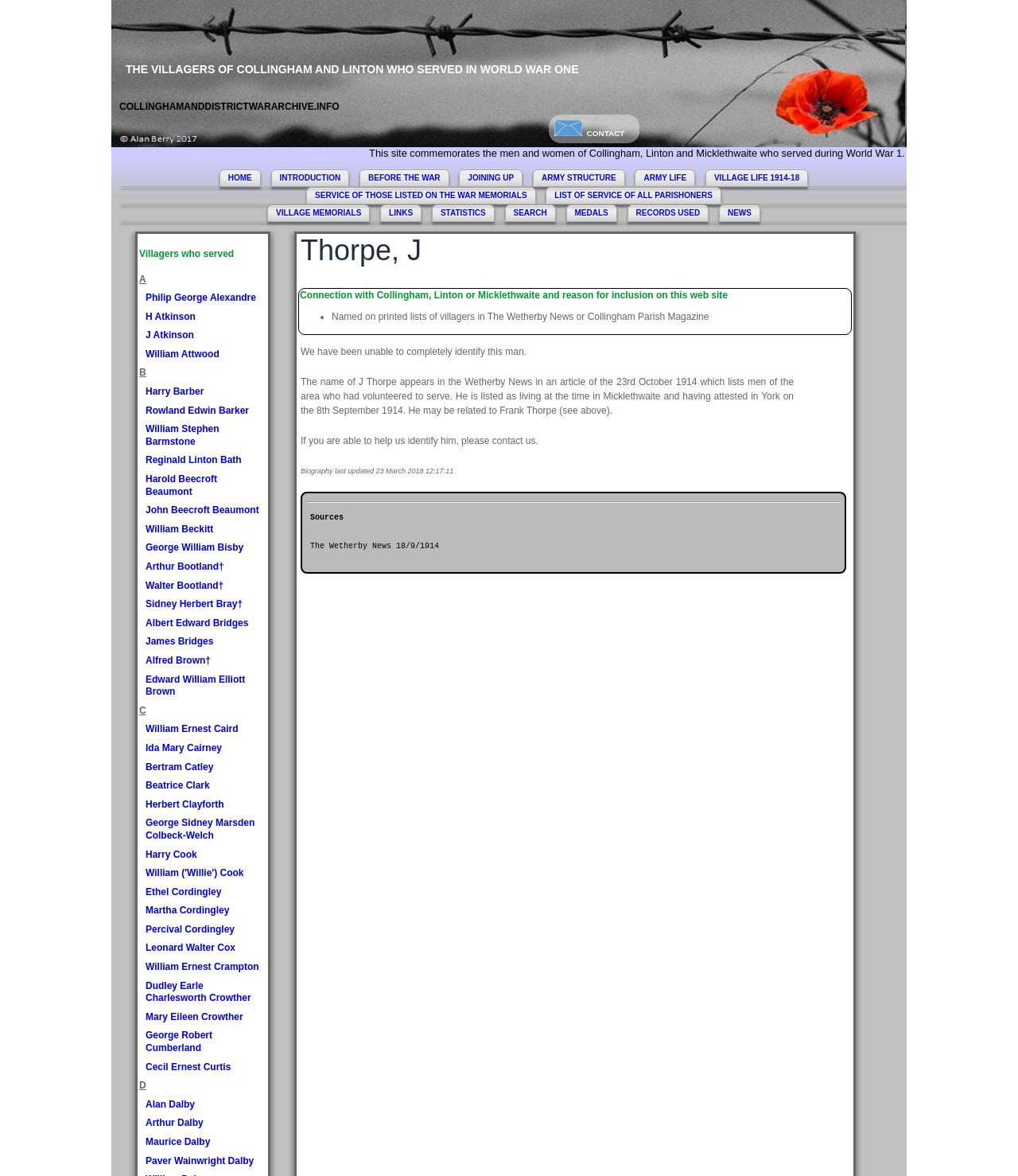Answer the question using only one word or a concise phrase: What is the purpose of this website?

Commemorate WW1 villagers